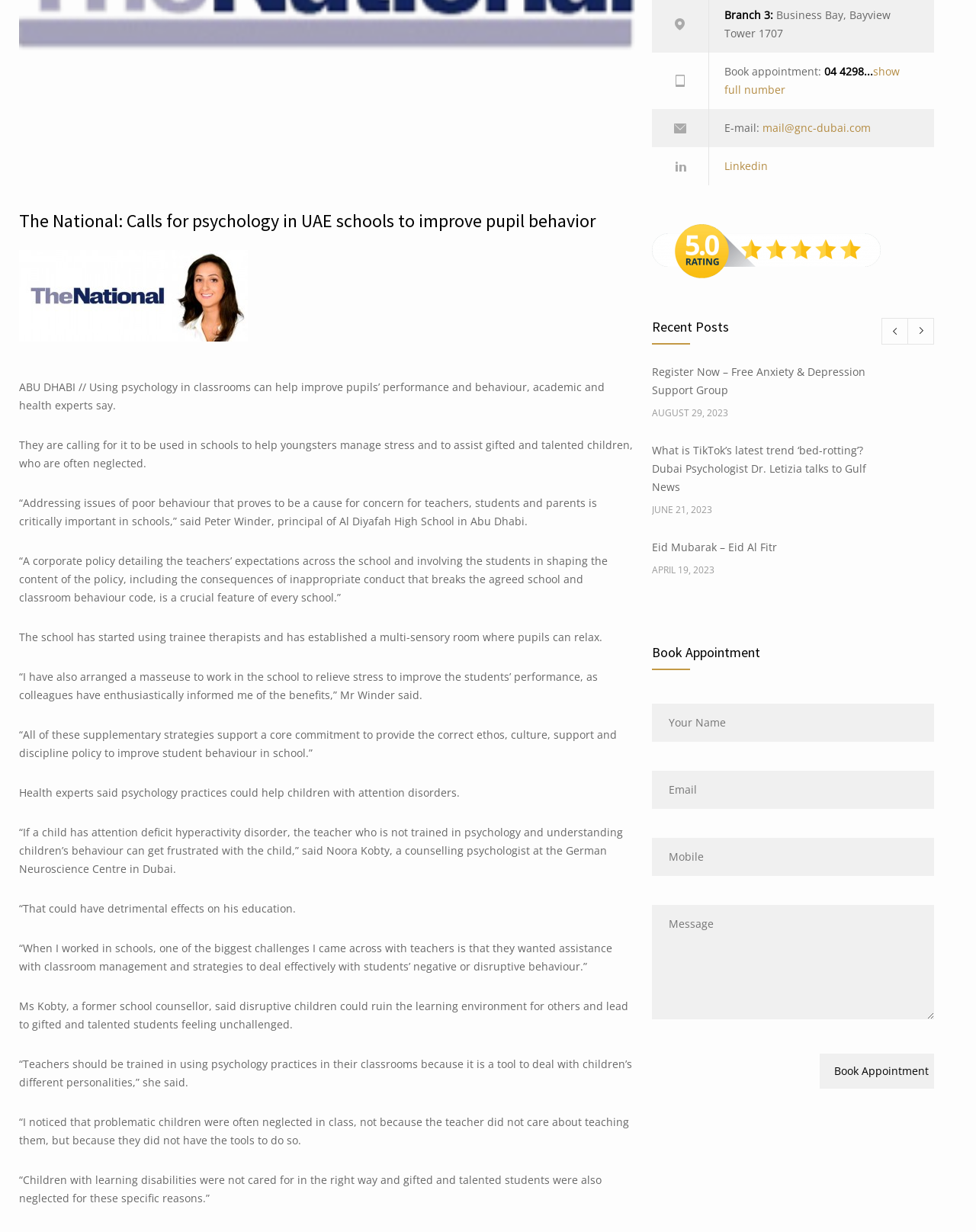Determine the bounding box coordinates (top-left x, top-left y, bottom-right x, bottom-right y) of the UI element described in the following text: parent_node: SEARCH name="s"

None